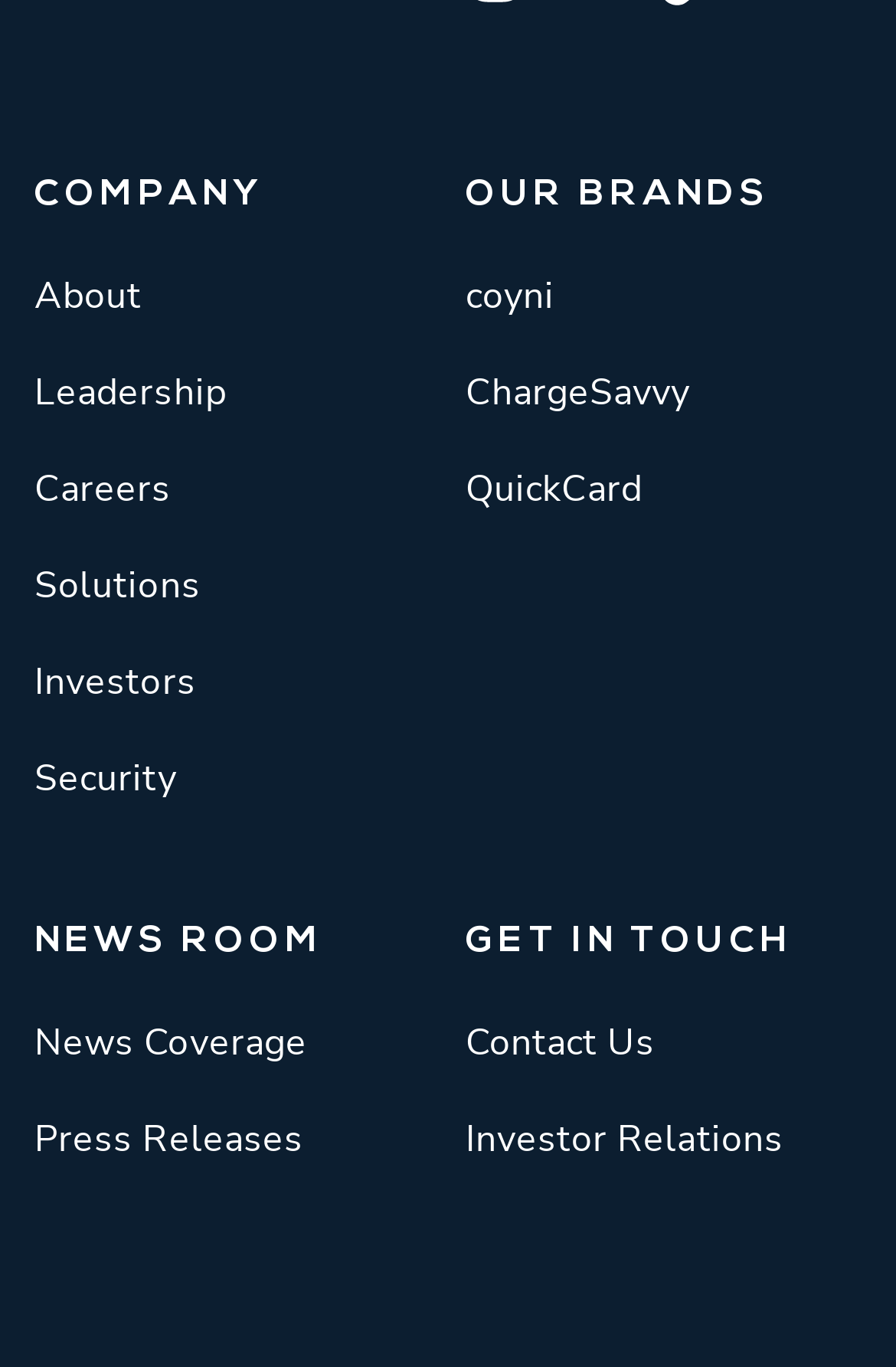Find the bounding box coordinates of the element I should click to carry out the following instruction: "Contact the company".

[0.519, 0.742, 0.731, 0.786]